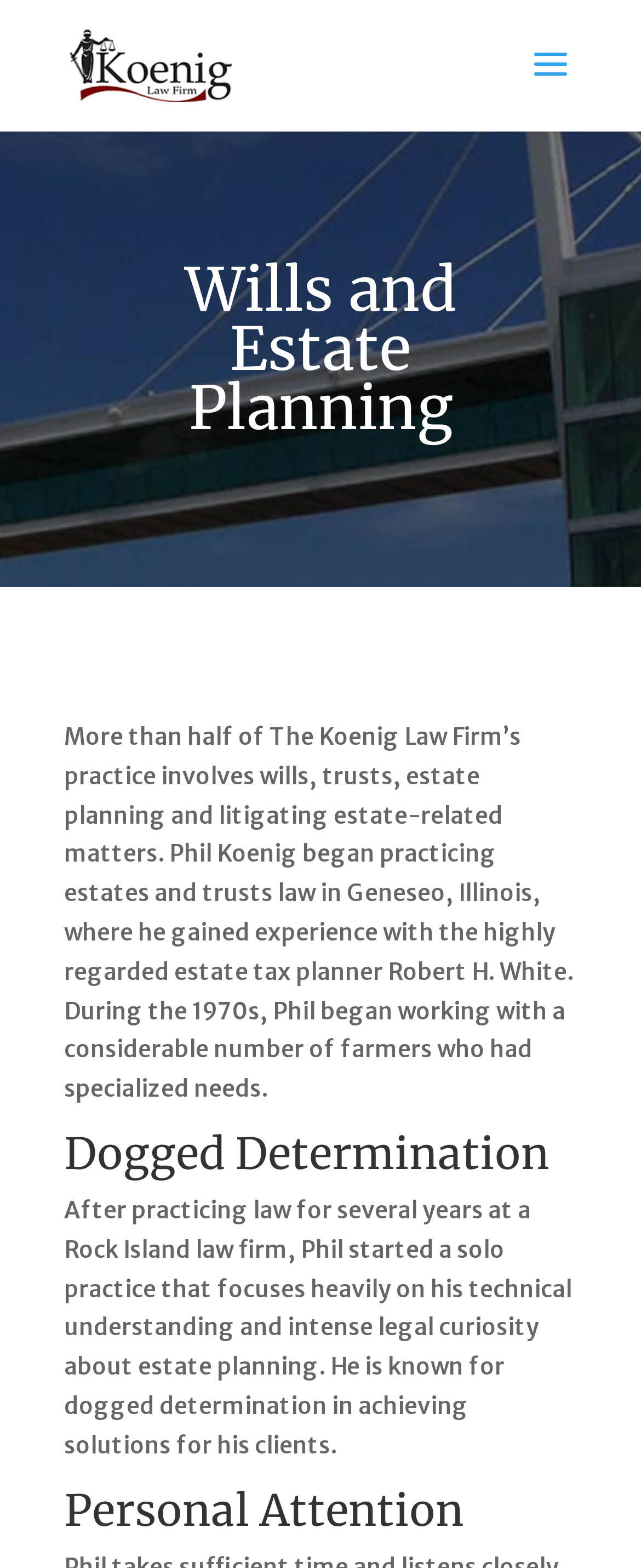Please study the image and answer the question comprehensively:
What type of clients did Phil Koenig work with in the 1970s?

According to the webpage, during the 1970s, Phil Koenig began working with a considerable number of farmers who had specialized needs, indicating that he worked with farmers as clients during that time period.